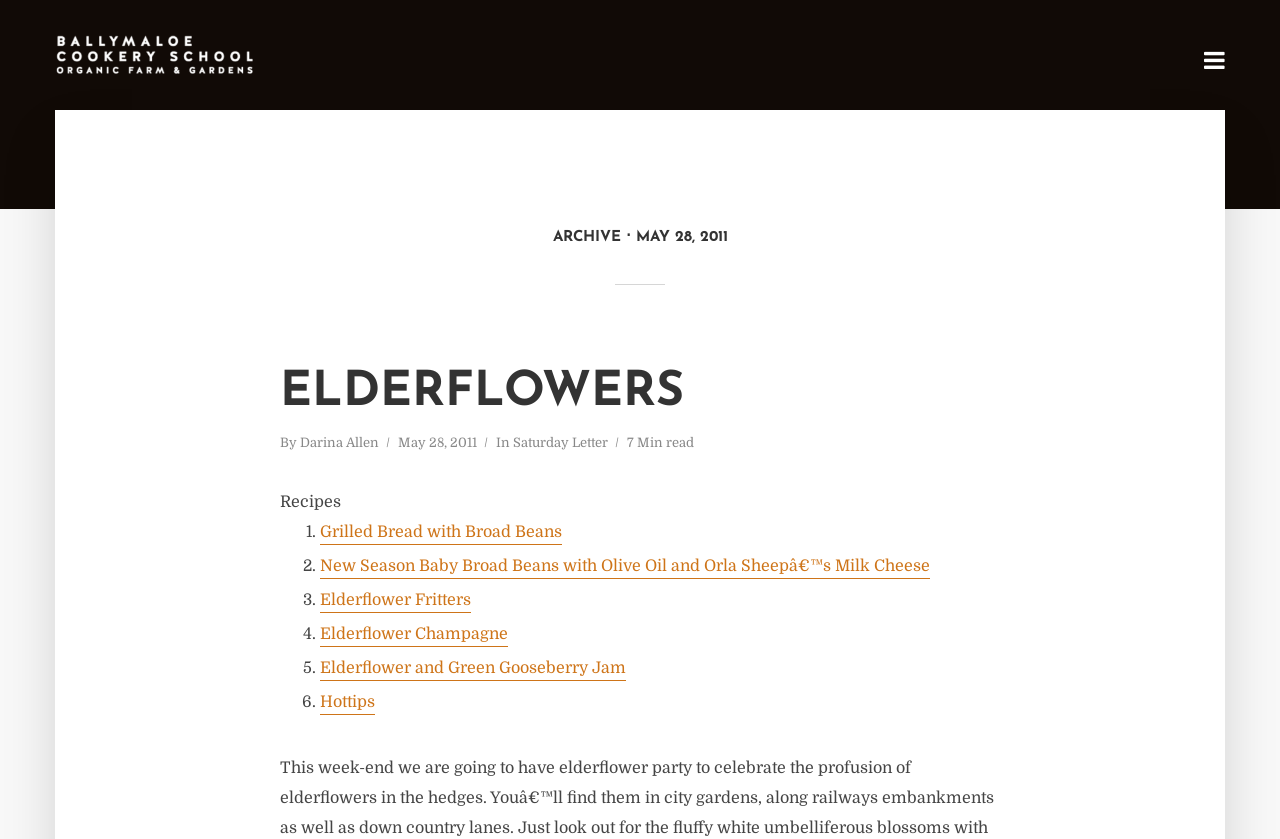Identify the bounding box of the UI component described as: "Darina Allen".

[0.234, 0.518, 0.296, 0.541]